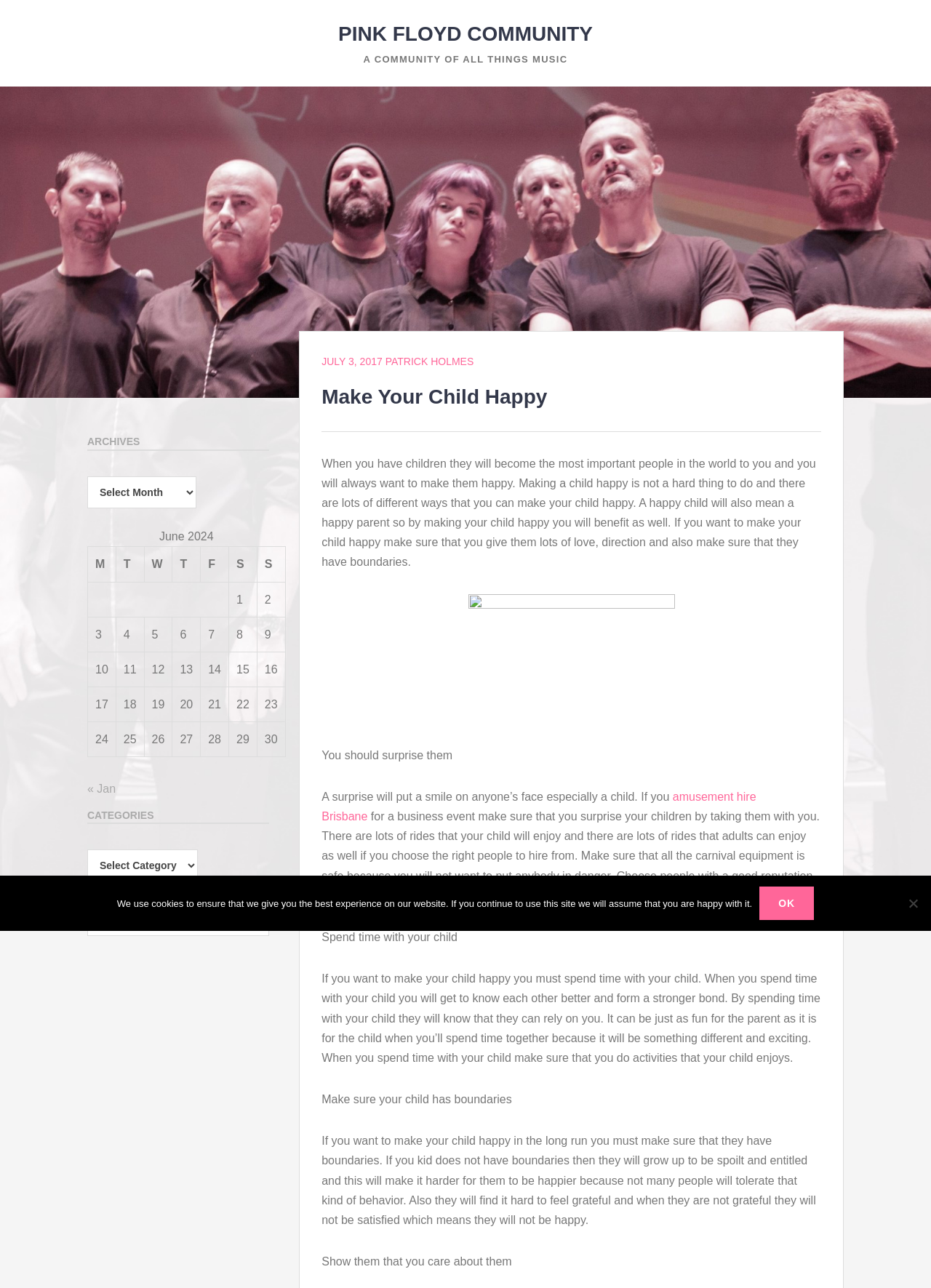Extract the main heading from the webpage content.

Make Your Child Happy